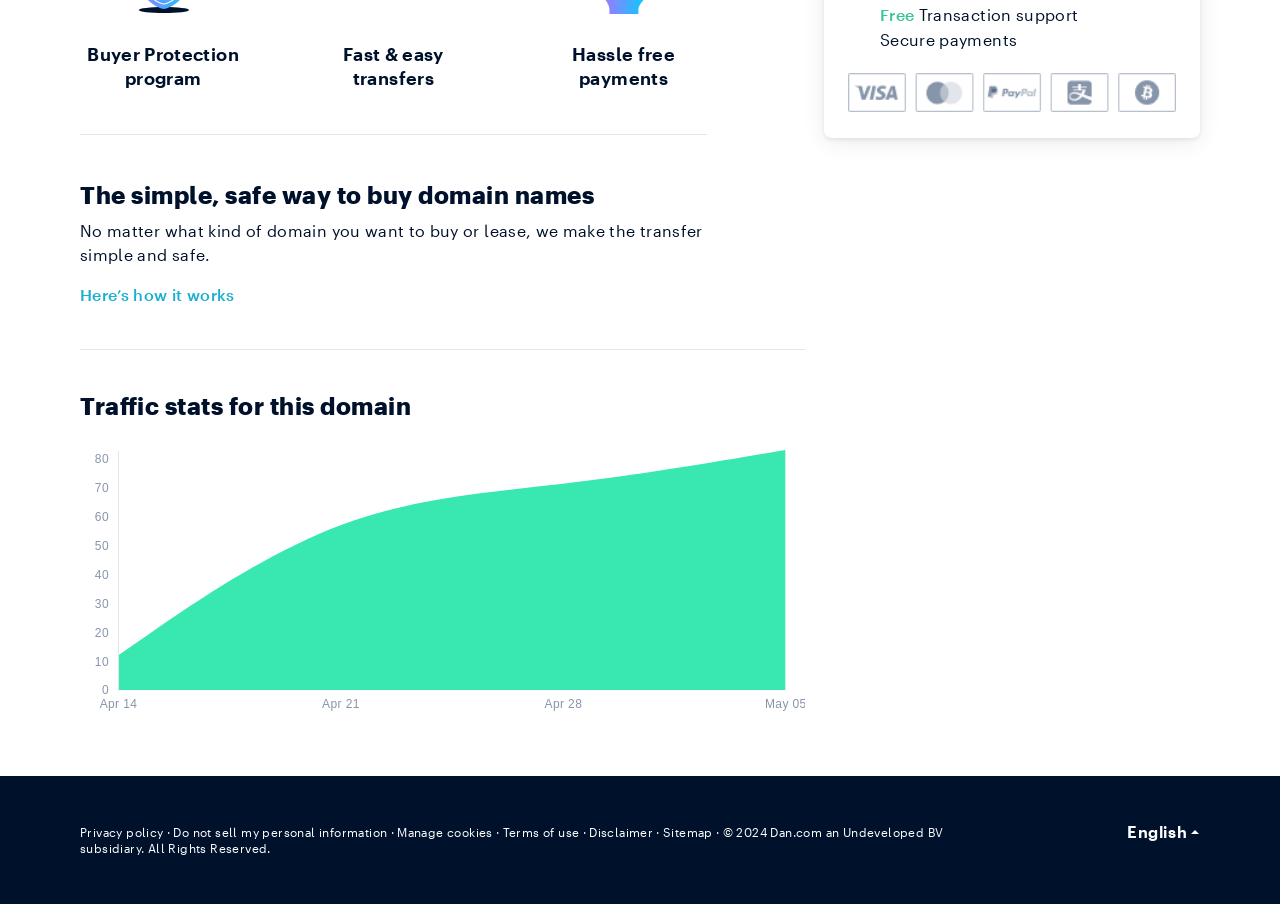From the screenshot, find the bounding box of the UI element matching this description: "Manage cookies". Supply the bounding box coordinates in the form [left, top, right, bottom], each a float between 0 and 1.

[0.31, 0.911, 0.385, 0.929]